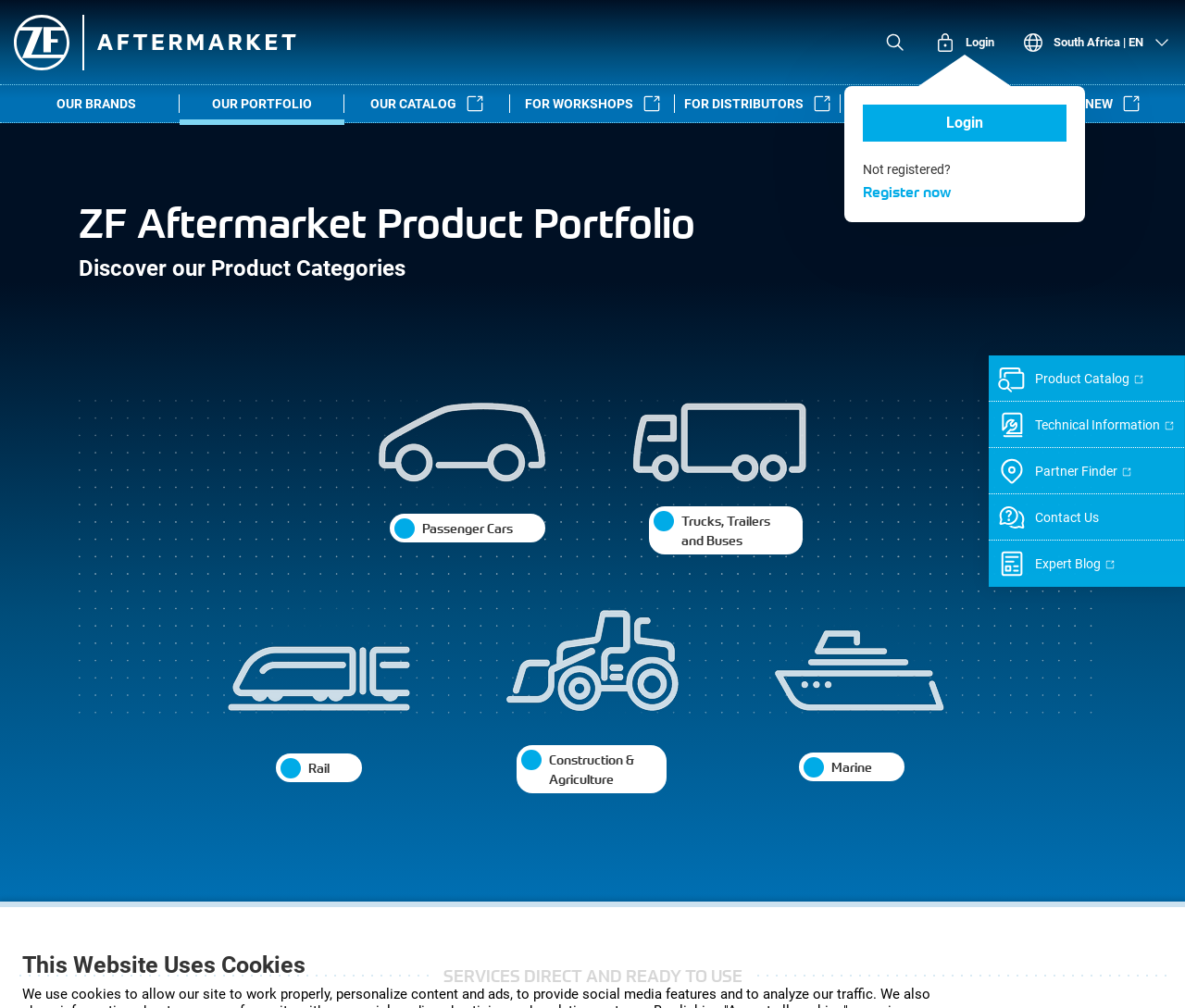Create a full and detailed caption for the entire webpage.

The webpage is titled "ZF Aftermarket Product Portfolio" and appears to be a product catalog website. At the top left, there is a link to the "Startpage". Next to it, there is a search bar with a magnifying glass icon. On the top right, there are links to "Open User-Account" and "Login", as well as a label indicating the current country and language selection, "South Africa | EN".

Below the top navigation bar, there is a horizontal separator line. Underneath, there are seven main navigation links: "OUR BRANDS", "OUR PORTFOLIO", "OUR CATALOG", "FOR WORKSHOPS", "FOR DISTRIBUTORS", "FLEETS", and "WHAT'S NEW". Each of these links has a small icon next to it.

The main content area is divided into two sections. On the left, there is a heading "ZF Aftermarket Product Portfolio" followed by a subheading "Discover our Product Categories". Below this, there is a large image that takes up most of the left side of the page.

On the right side, there are five links to different product categories: "Marine", "Rail", "Construction & Agriculture", "Passenger Cars", and "Trucks, Trailers and Buses". These links are arranged vertically and take up about half of the page height.

At the bottom of the page, there is a section titled "SERVICES DIRECT AND READY TO USE". This section contains four links: "Product Catalog", "Technical Information", "Partner Finder", and "Contact Us", each with two small icons next to it. Finally, there is a heading "This Website Uses Cookies" at the very bottom of the page.